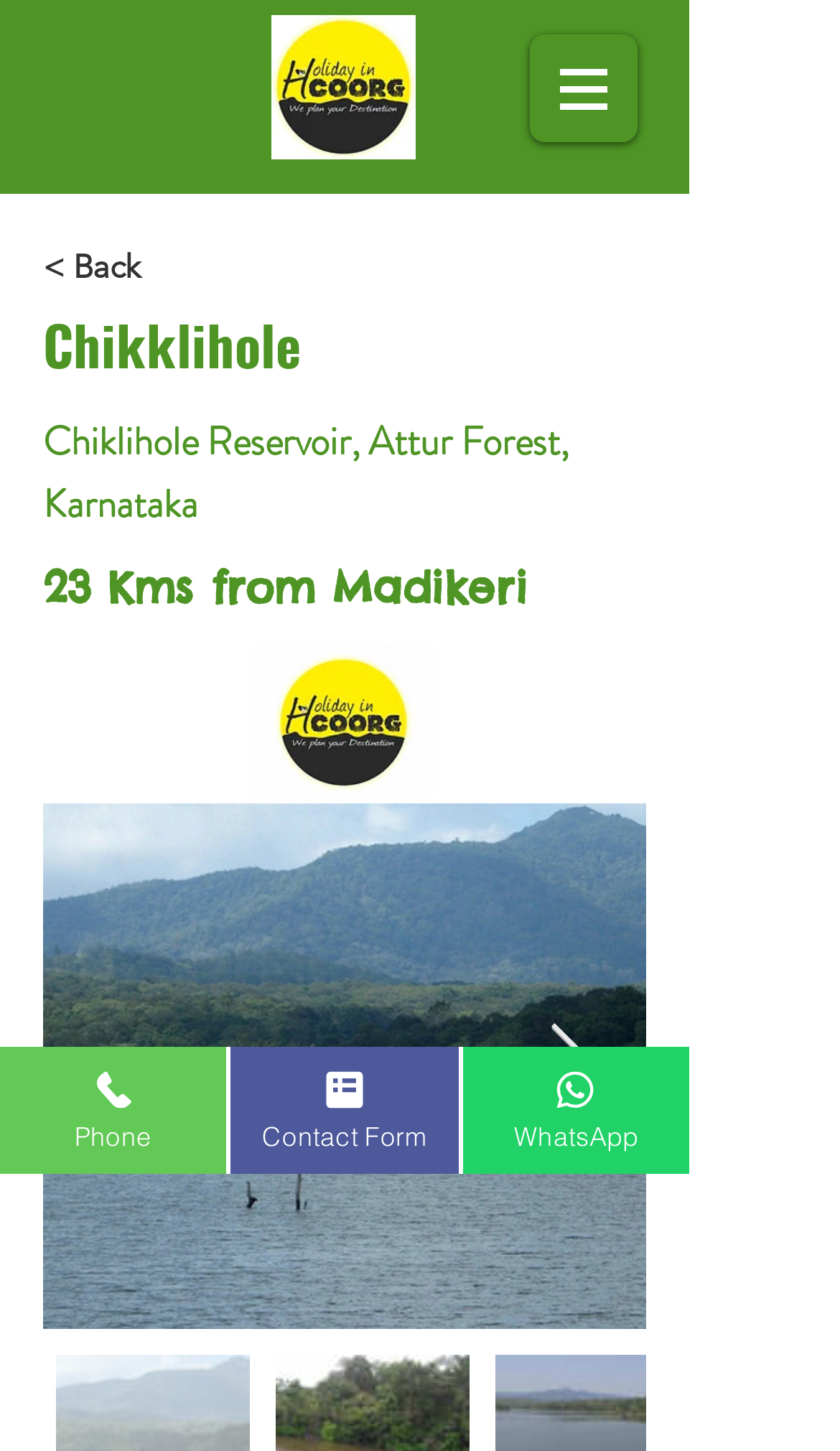Reply to the question with a brief word or phrase: What is the name of the leisure homes mentioned?

Holidayincoorg Leisure Homes